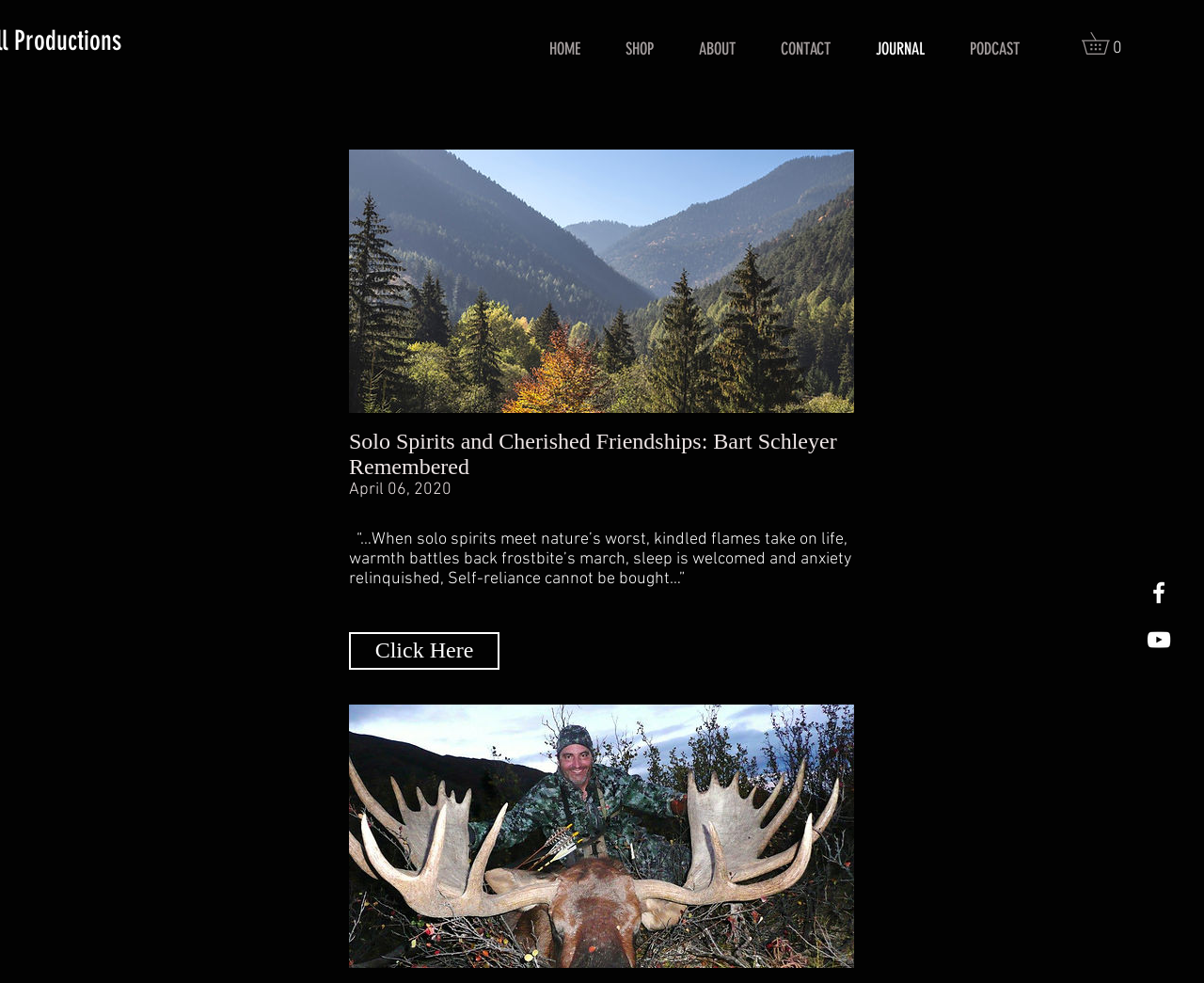Provide a thorough description of the webpage you see.

The webpage is about hunting stories by Mike Mitten. At the top right corner, there is a cart button with 0 items. Below it, there is a navigation menu with links to different sections of the website, including HOME, SHOP, ABOUT, CONTACT, JOURNAL, and PODCAST. 

On the right side of the page, near the bottom, there is a social bar with a link to Facebook, represented by a white Facebook icon. 

The main content of the page is focused on a journal entry. The title of the journal entry is "JOURNAL" and is located near the top left of the page. Below the title, there is a heading "Solo Spirits and Cherished Friendships: Bart Schleyer Remembered" followed by the date "April 06, 2020". 

The journal entry itself is a passage of text that describes a personal experience in nature, with quotes and descriptions of the author's feelings and actions. Below the passage, there is a link to "Click Here" which is a button. 

To the right of the journal entry, there is an image, "P1070290.jpg", which takes up most of the right side of the page.